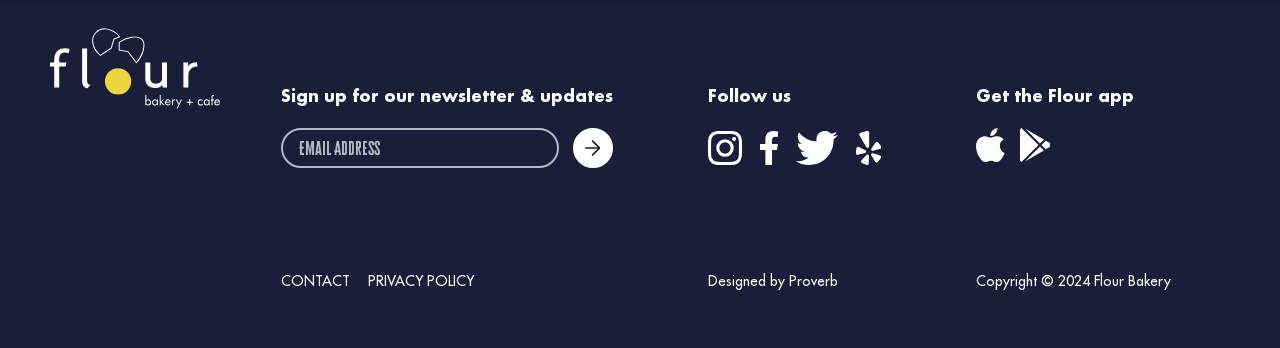Determine the bounding box of the UI component based on this description: "parent_node: email address title="Submit"". The bounding box coordinates should be four float values between 0 and 1, i.e., [left, top, right, bottom].

[0.447, 0.367, 0.479, 0.481]